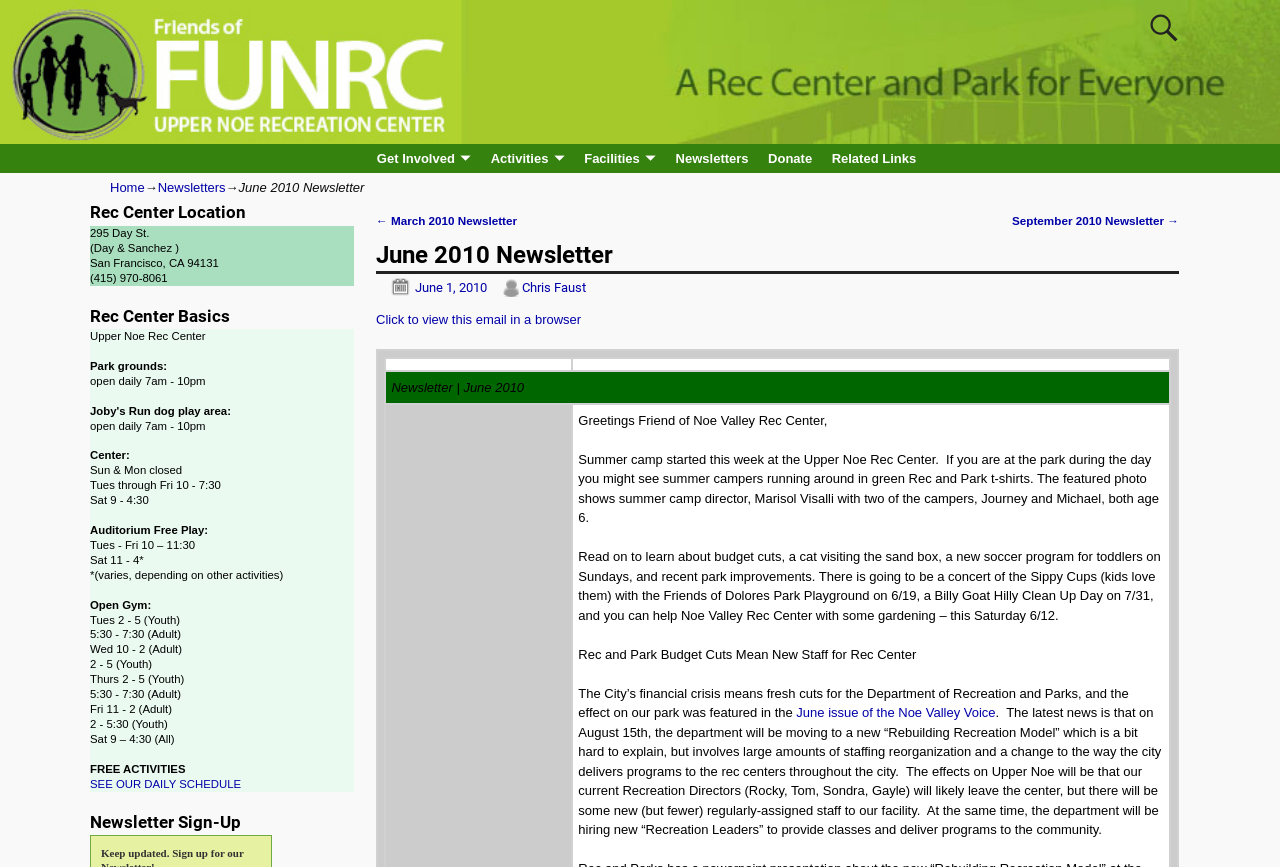Locate the bounding box coordinates for the element described below: "name="s" placeholder="Search for:"". The coordinates must be four float values between 0 and 1, formatted as [left, top, right, bottom].

[0.894, 0.009, 0.922, 0.054]